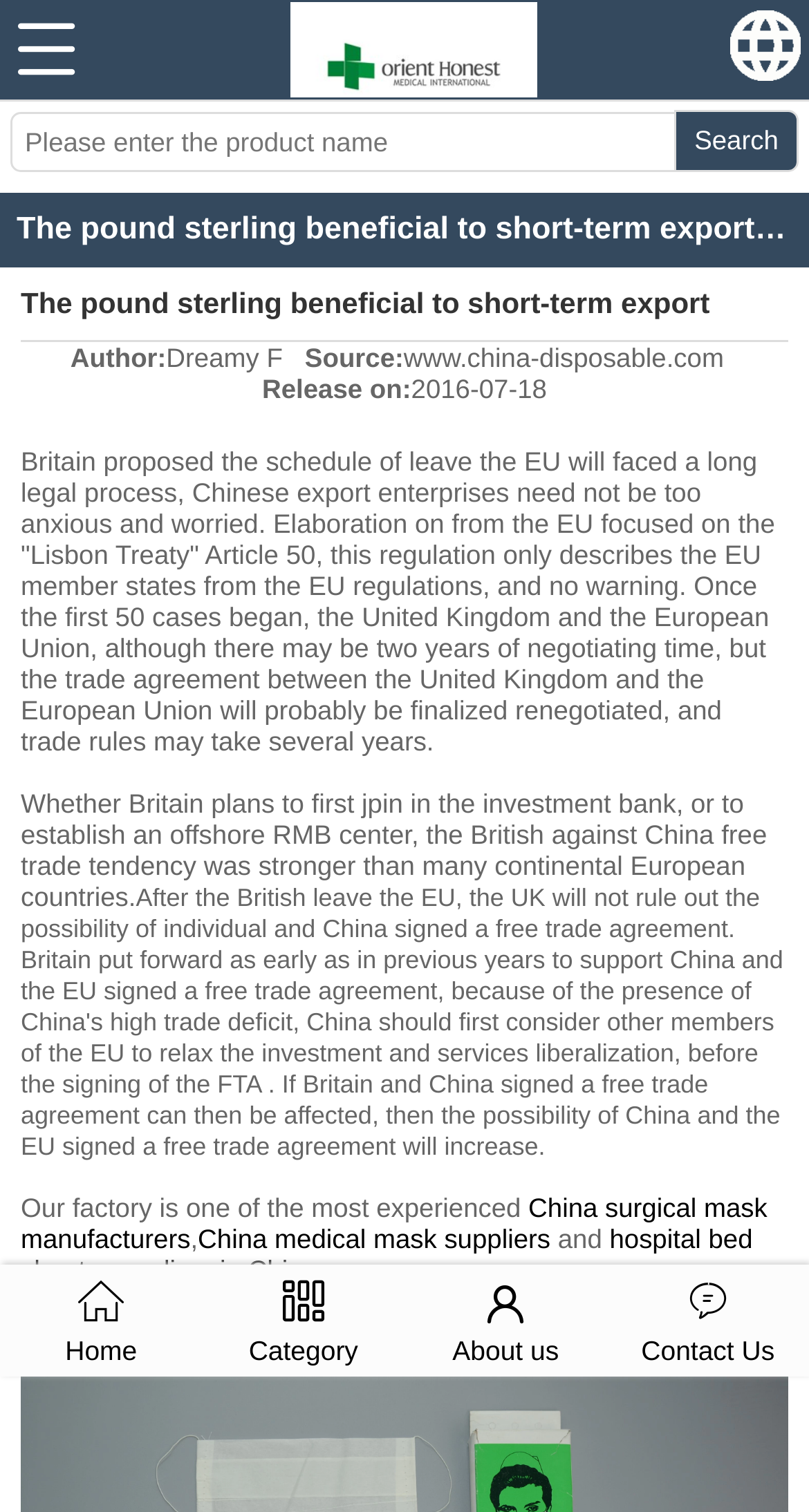What is the purpose of the search function?
Refer to the image and give a detailed response to the question.

The search function is located at the top of the webpage and has a textbox and a button labeled 'Search'. The purpose of the search function is to allow users to search for products, as indicated by the placeholder text in the textbox that says 'Please enter the product name'.